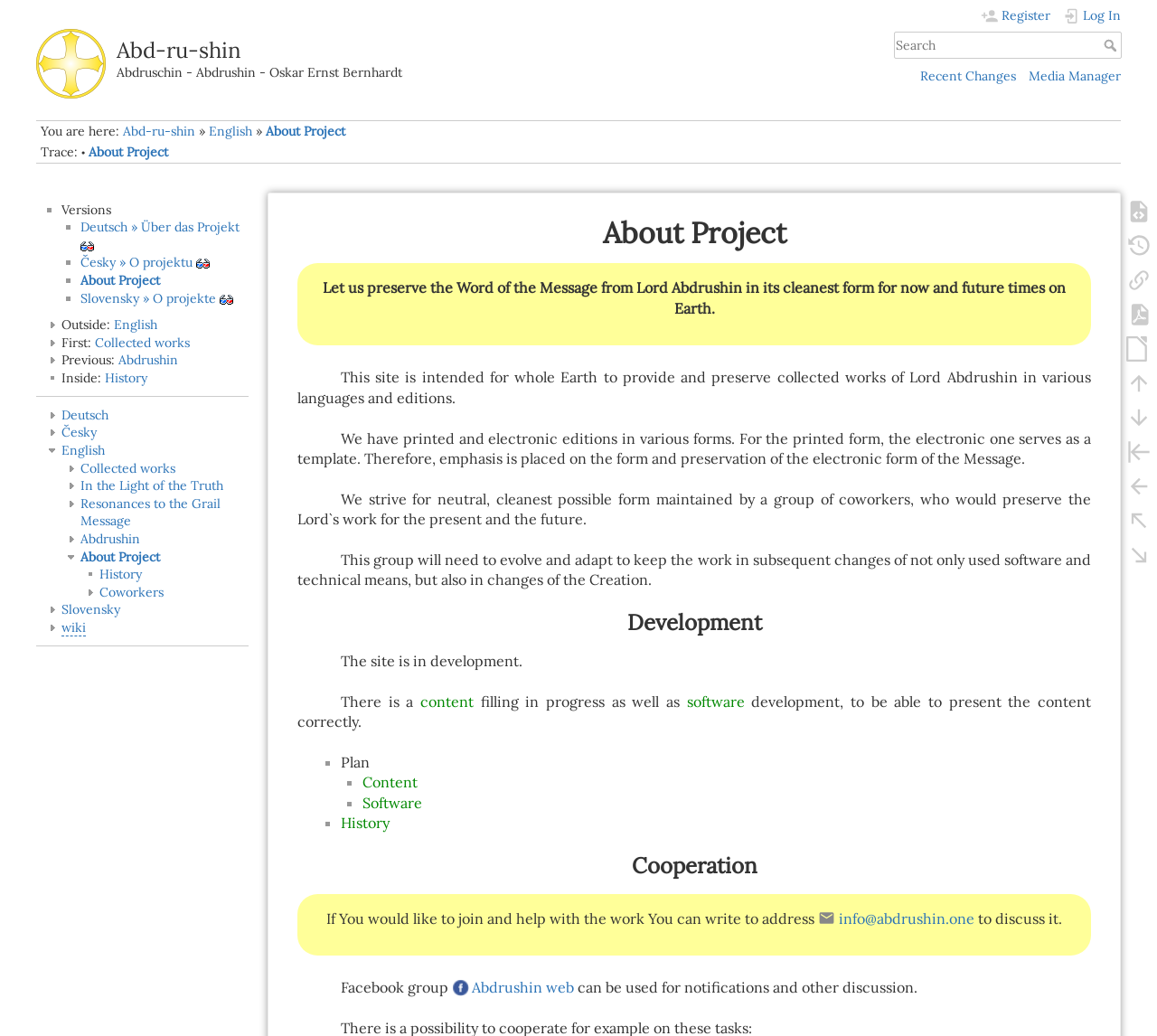Identify the bounding box coordinates of the area you need to click to perform the following instruction: "Log in to the account".

[0.918, 0.007, 0.969, 0.024]